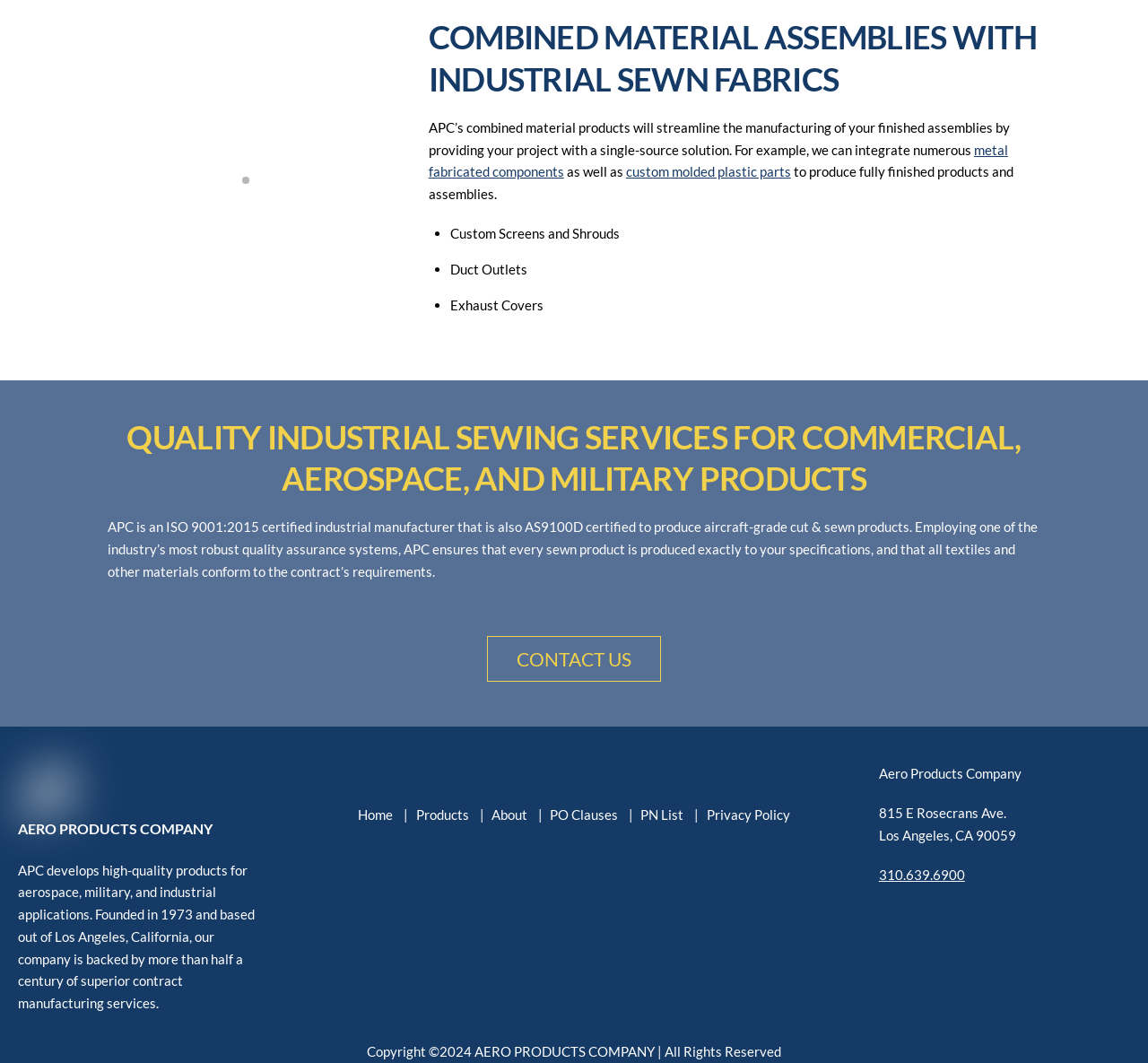What is the address of APC?
Using the visual information, answer the question in a single word or phrase.

815 E Rosecrans Ave, Los Angeles, CA 90059